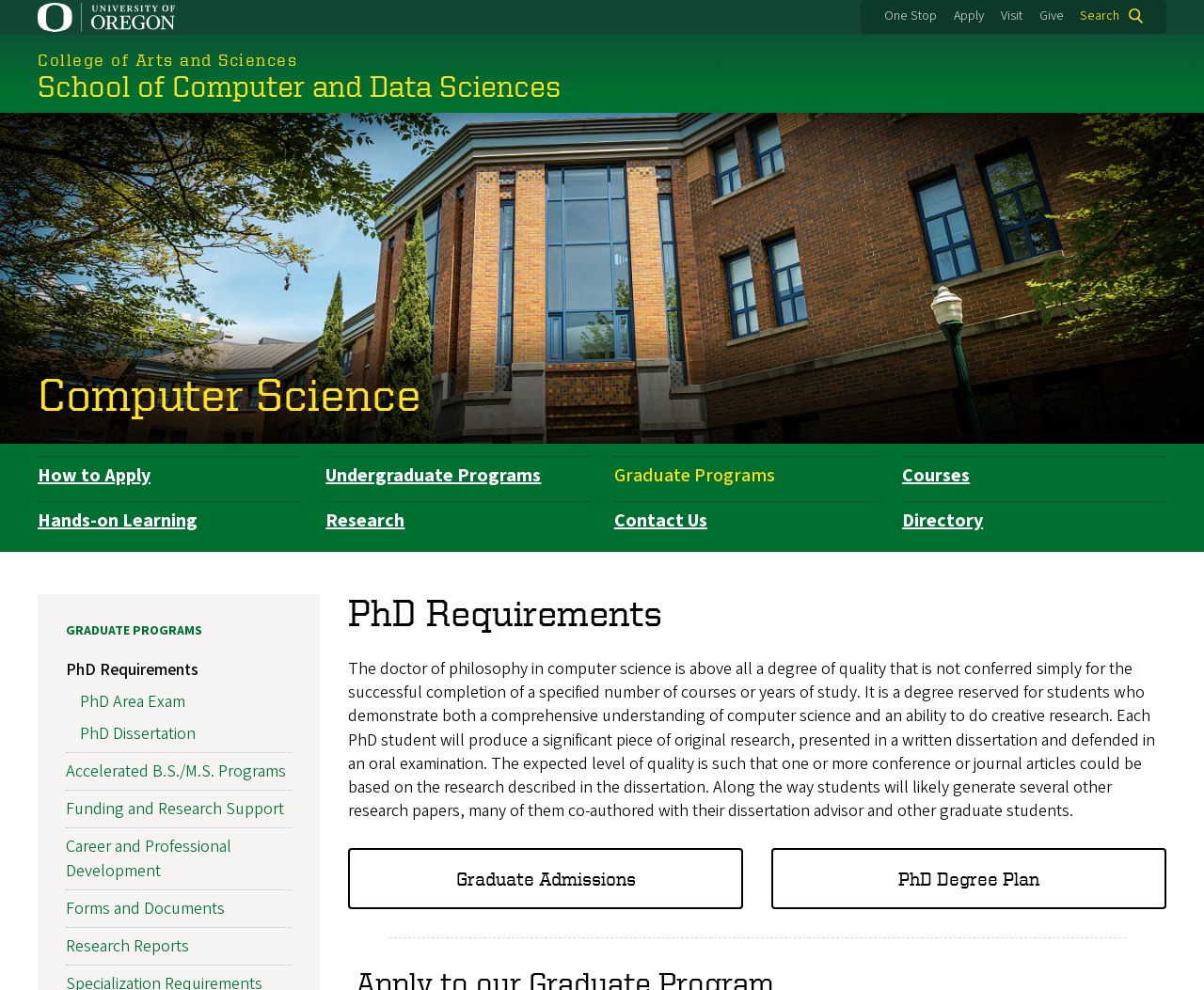Identify the bounding box coordinates of the area that should be clicked in order to complete the given instruction: "Explore Computer Science department". The bounding box coordinates should be four float numbers between 0 and 1, i.e., [left, top, right, bottom].

[0.031, 0.37, 0.35, 0.423]